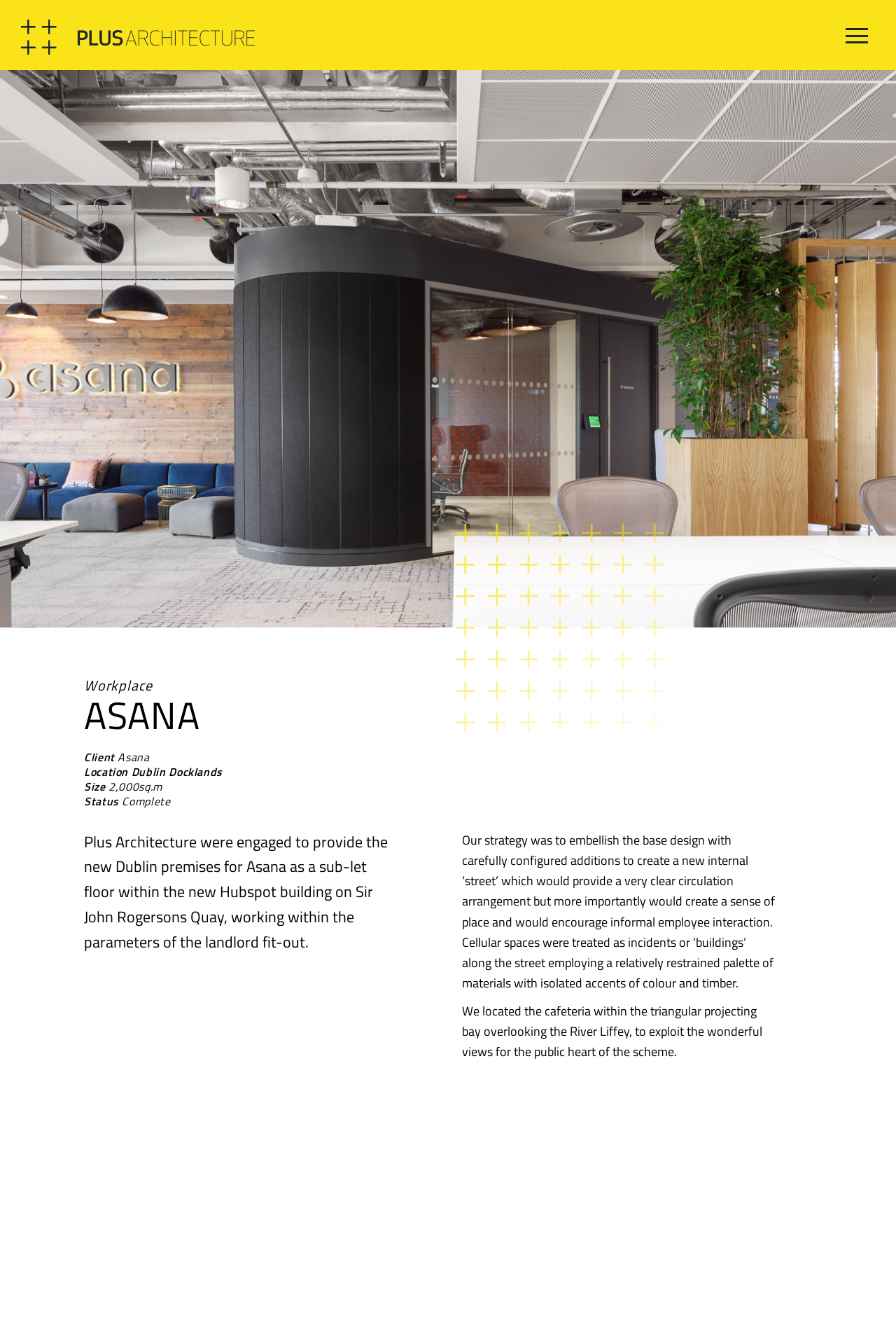What is the purpose of the internal 'street' in the Asana project?
Craft a detailed and extensive response to the question.

According to the webpage, the internal 'street' was created to provide a sense of place and encourage informal employee interaction. This is stated in the text 'Our strategy was to embellish the base design with carefully configured additions to create a new internal ‘street’ which would provide a very clear circulation arrangement but more importantly would create a sense of place and would encourage informal employee interaction.'